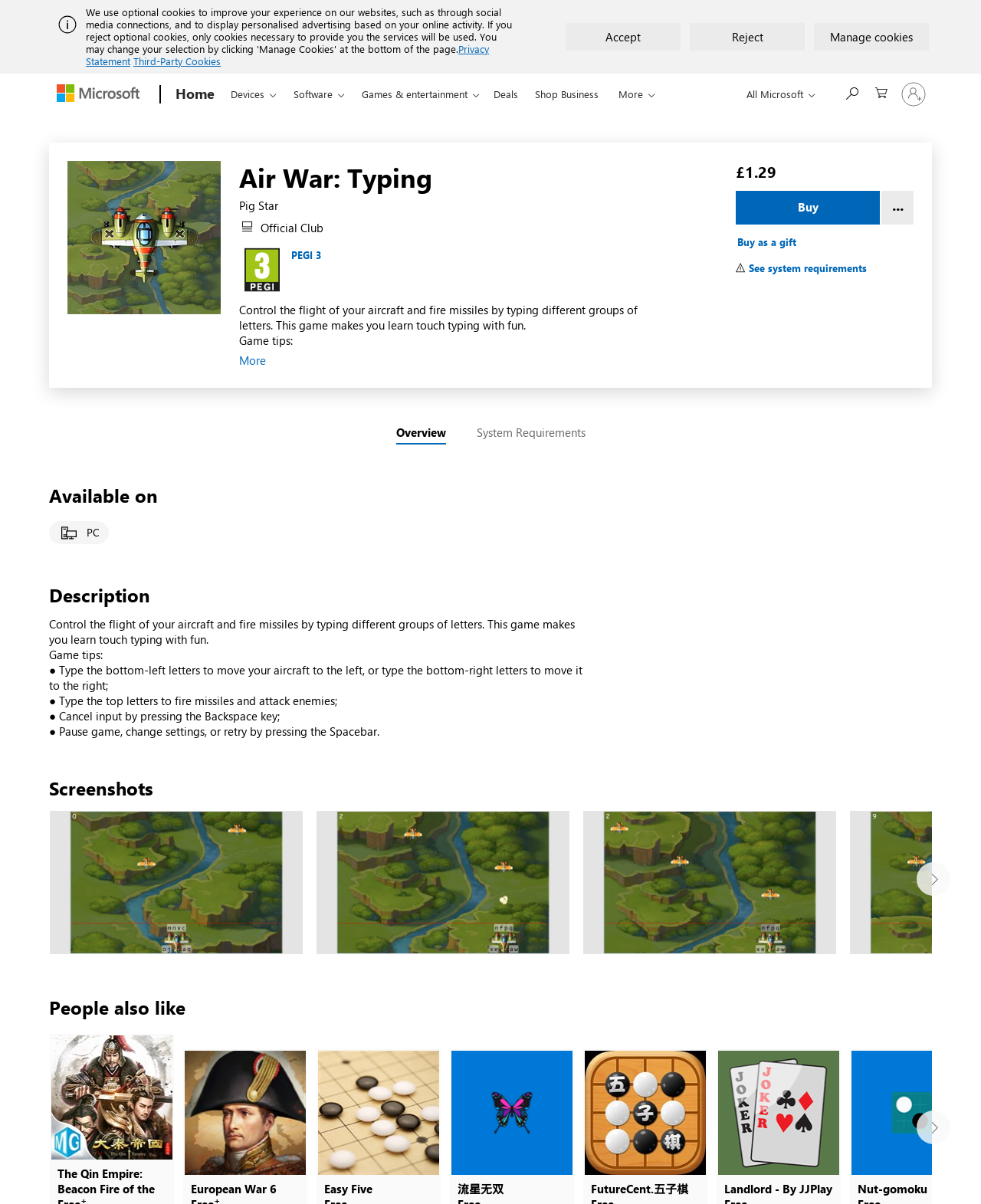Given the element description "Overview" in the screenshot, predict the bounding box coordinates of that UI element.

[0.399, 0.346, 0.459, 0.372]